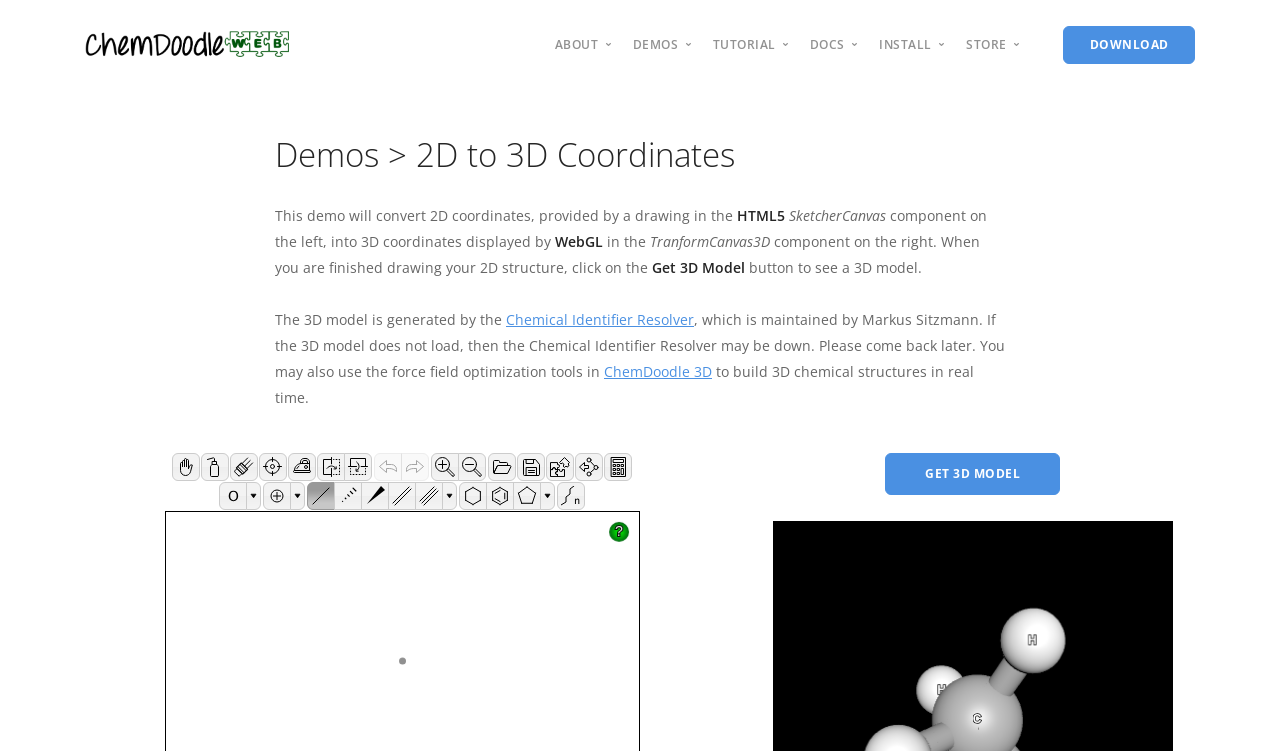What is the name of the logo at the top left corner?
Provide a one-word or short-phrase answer based on the image.

iChemLabs logo